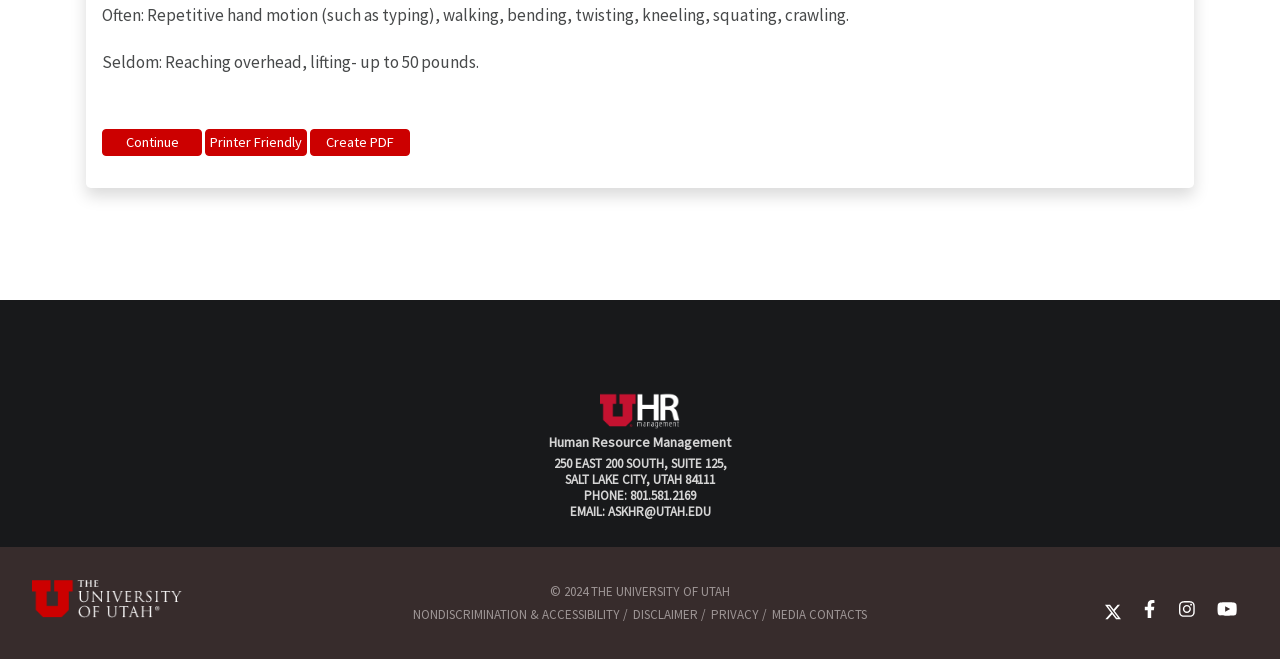Locate the bounding box coordinates of the clickable region to complete the following instruction: "Contact HR via email."

[0.475, 0.763, 0.555, 0.789]